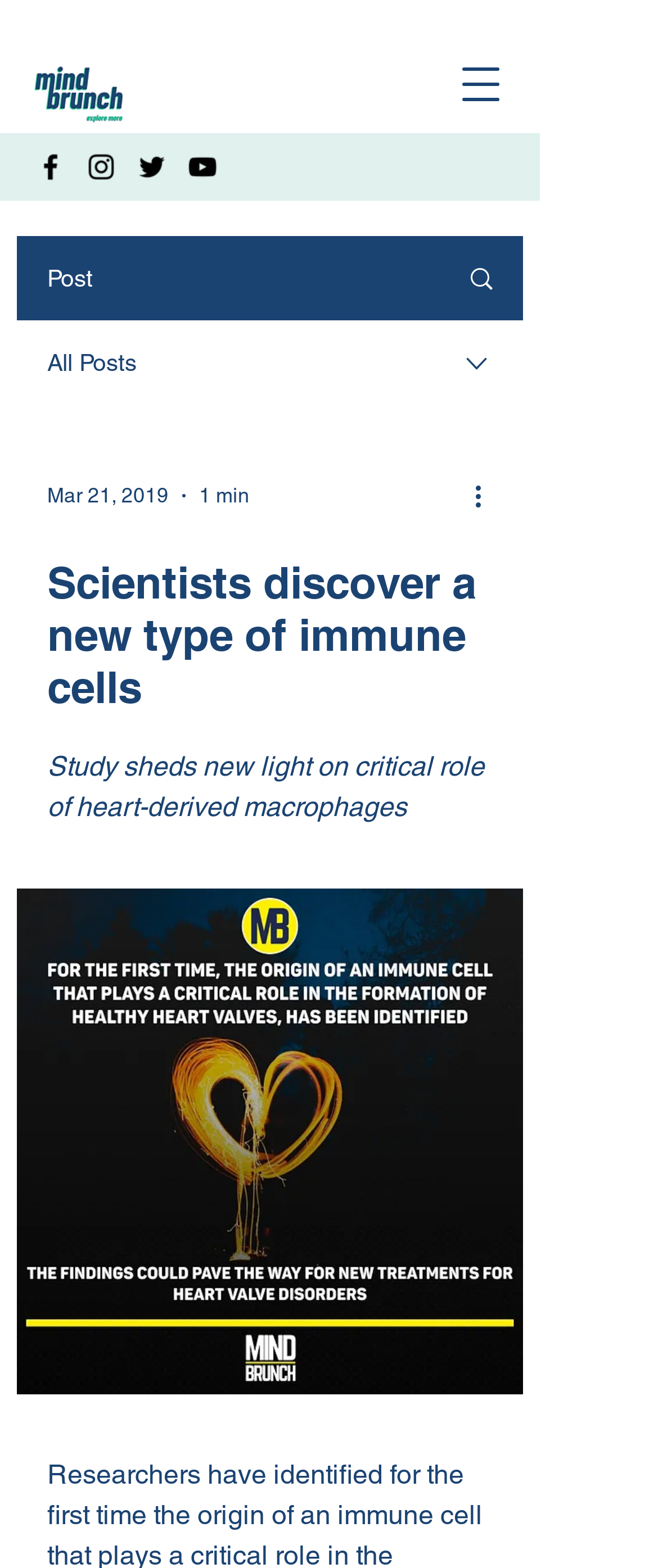How many social media platforms are listed in the 'Social Bar' section?
Please ensure your answer to the question is detailed and covers all necessary aspects.

I counted the number of link elements in the 'Social Bar' section and found that there are four social media platforms listed: Facebook, Instagram, Twitter, and YouTube.